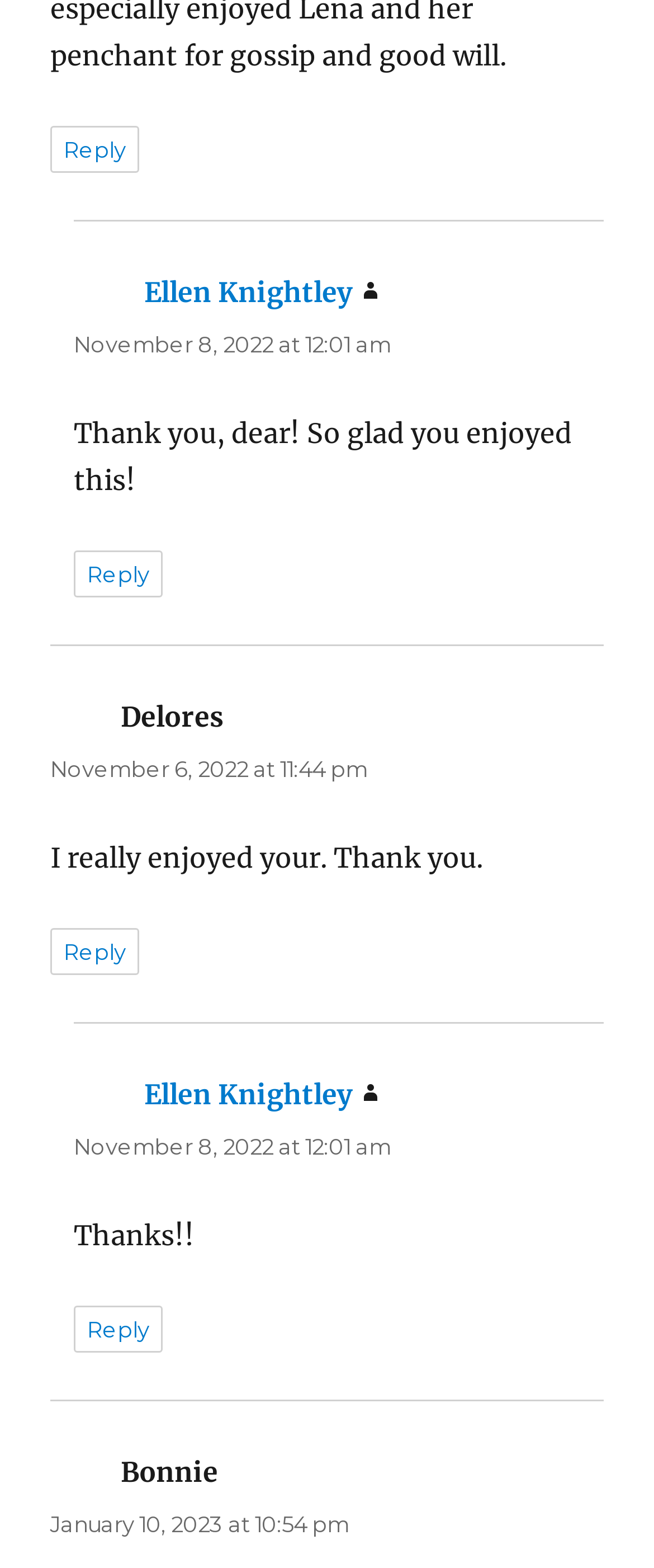Examine the image carefully and respond to the question with a detailed answer: 
What is the time of Bonnie's comment?

I located the comment from Bonnie by finding the StaticText element with the text 'Bonnie' and then found the associated link element with the text 'January 10, 2023 at 10:54 pm', which indicates the time of Bonnie's comment.